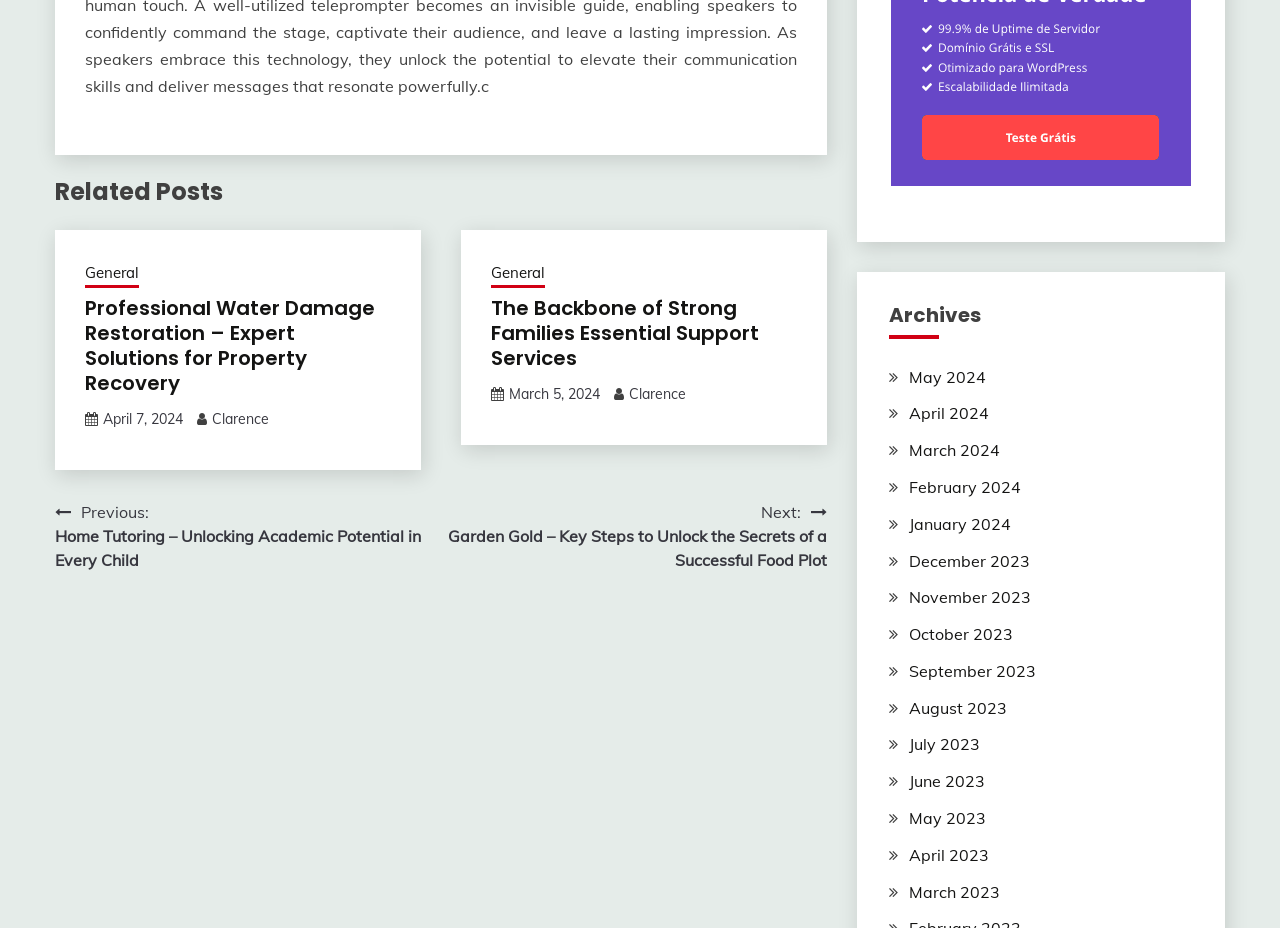What is the title of the first related post?
Using the picture, provide a one-word or short phrase answer.

Professional Water Damage Restoration